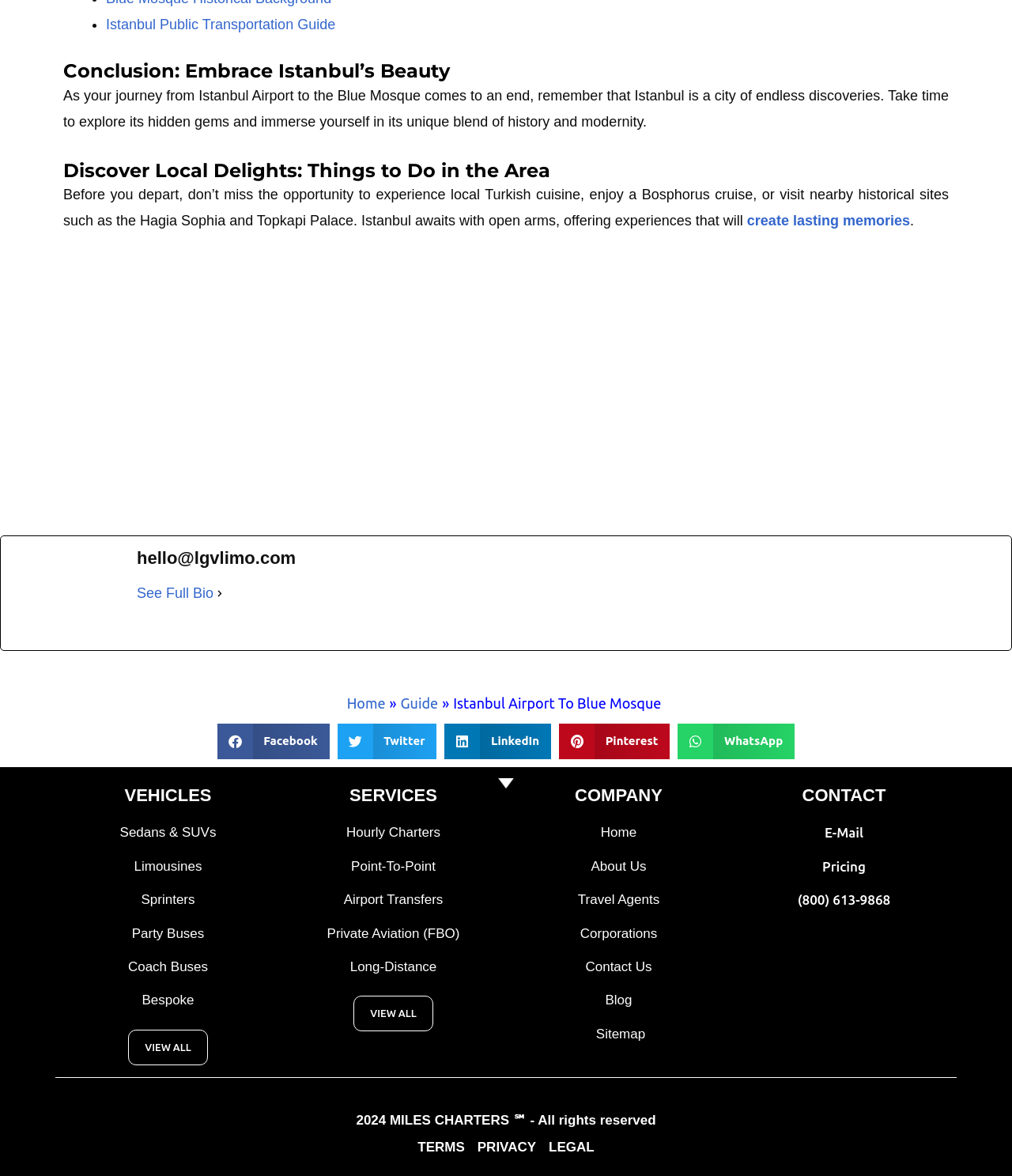Find the bounding box coordinates of the clickable area that will achieve the following instruction: "View all vehicles".

[0.127, 0.875, 0.205, 0.906]